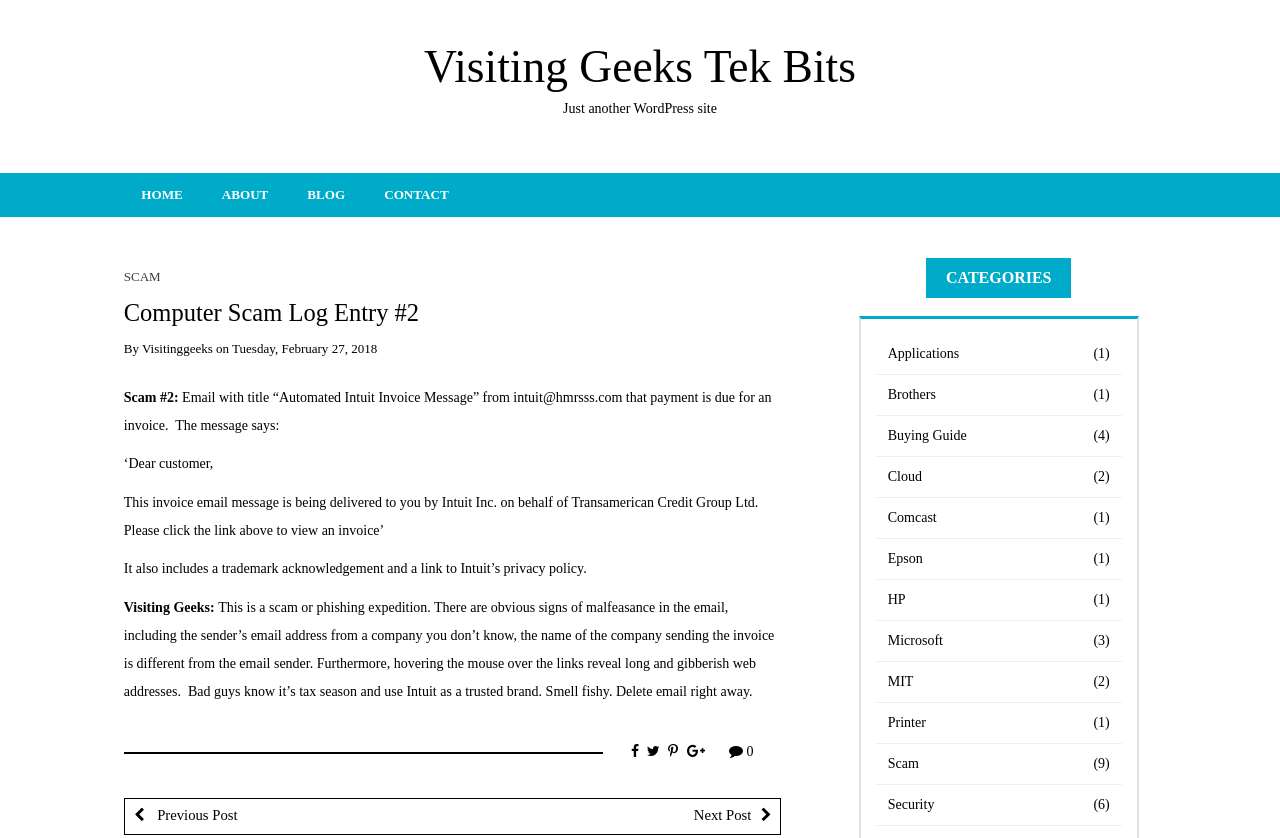Locate the primary headline on the webpage and provide its text.

Computer Scam Log Entry #2